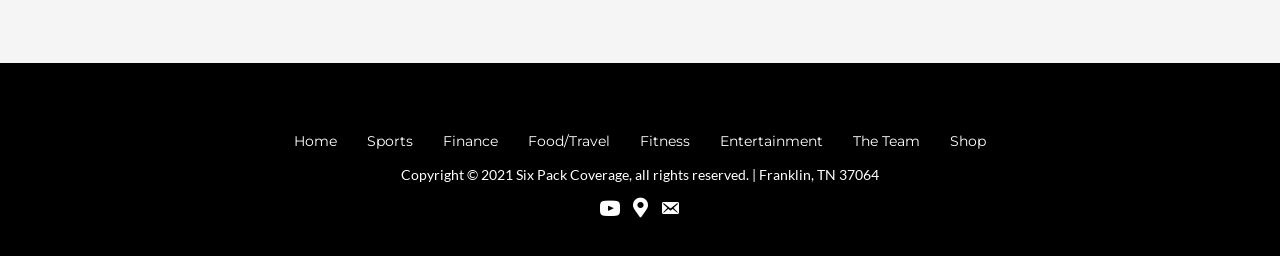Identify the bounding box for the described UI element. Provide the coordinates in (top-left x, top-left y, bottom-right x, bottom-right y) format with values ranging from 0 to 1: aria-label="Go to https://www.youtube.com/channel/UCCBqG8-6EZm3_lpRaxfLwvw"

[0.469, 0.774, 0.484, 0.879]